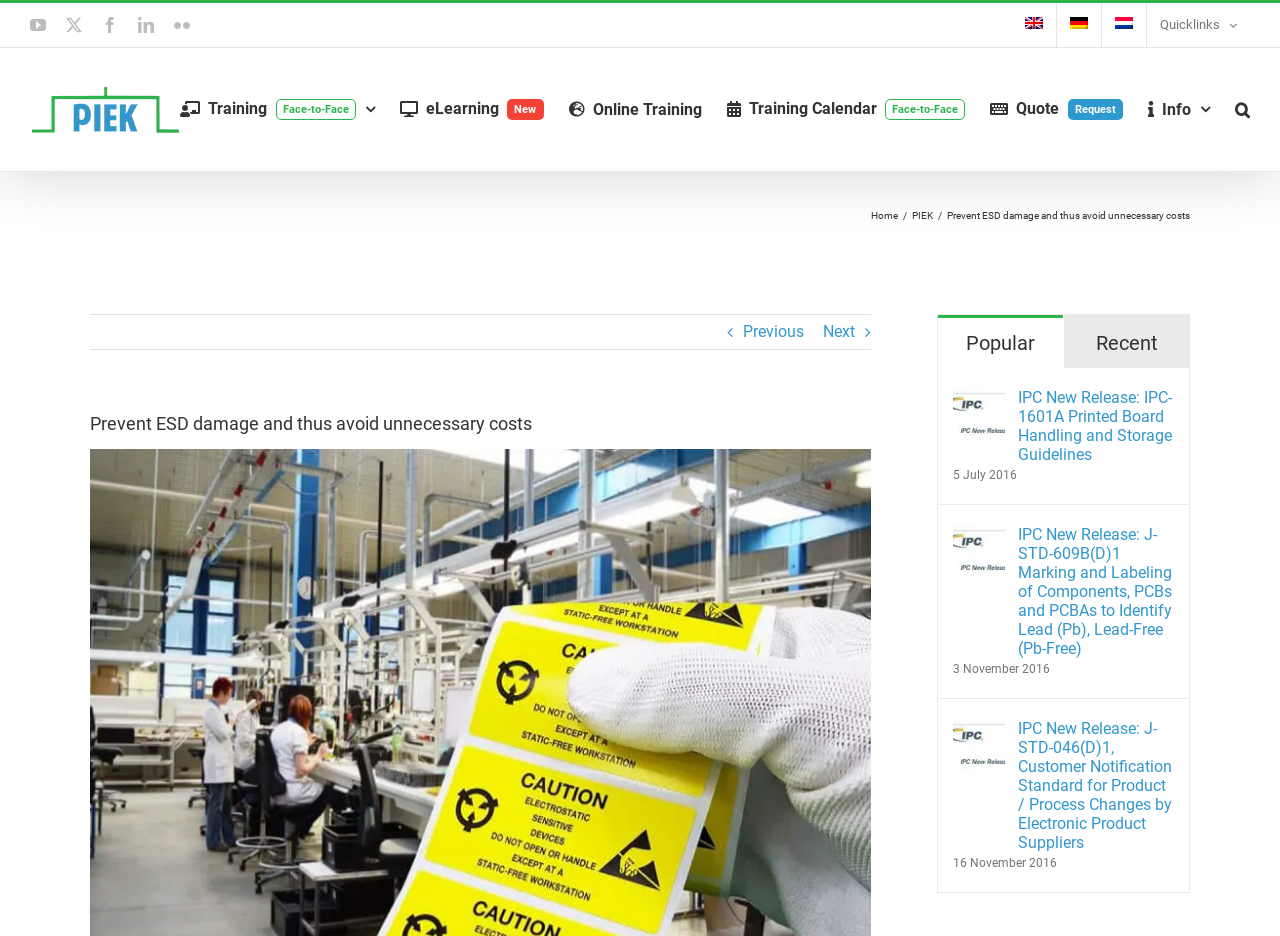Please identify the bounding box coordinates of the element's region that needs to be clicked to fulfill the following instruction: "Select the English language". The bounding box coordinates should consist of four float numbers between 0 and 1, i.e., [left, top, right, bottom].

[0.791, 0.003, 0.825, 0.05]